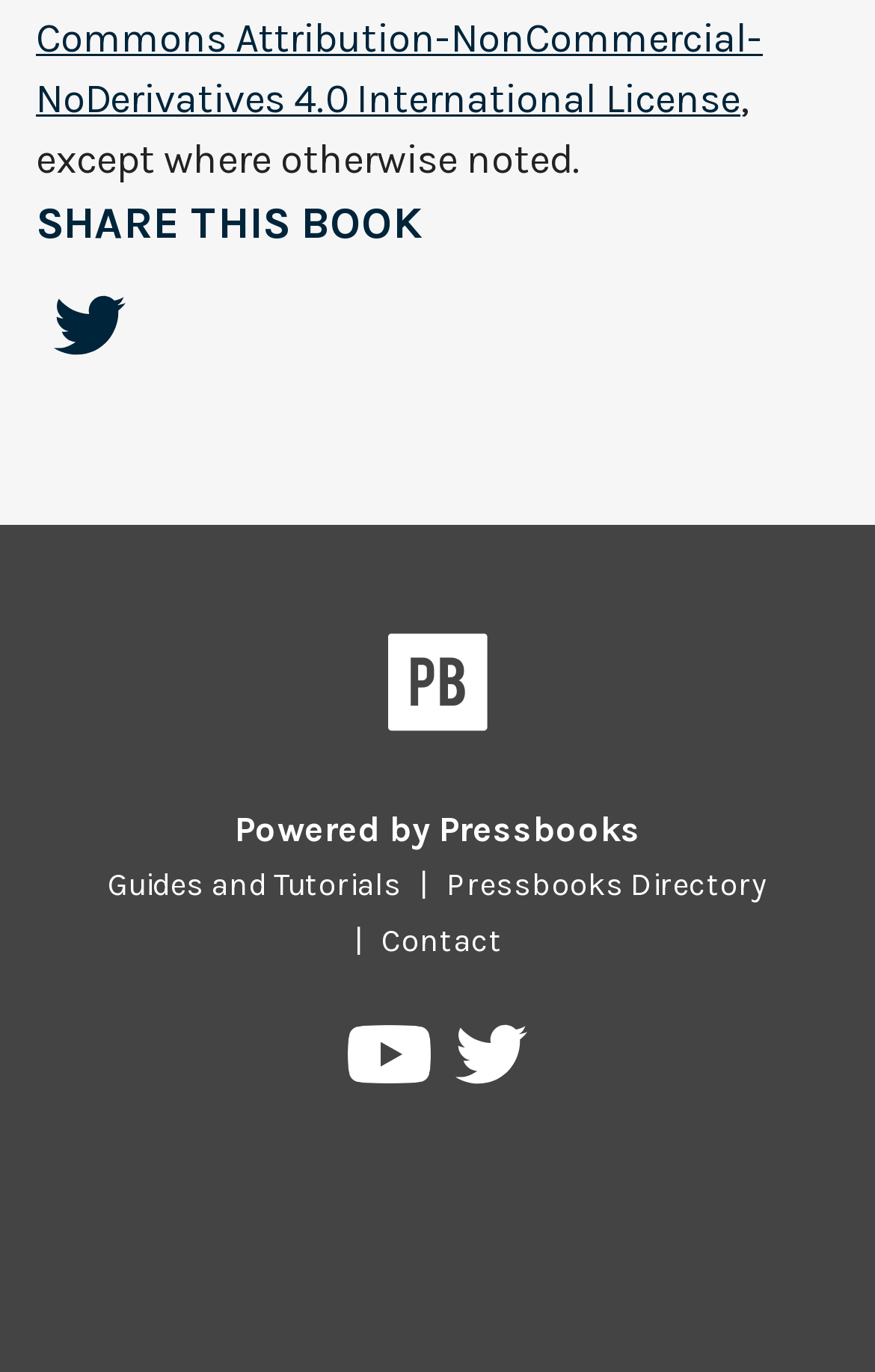Locate the bounding box coordinates of the element you need to click to accomplish the task described by this instruction: "View Guides and Tutorials".

[0.103, 0.63, 0.479, 0.658]